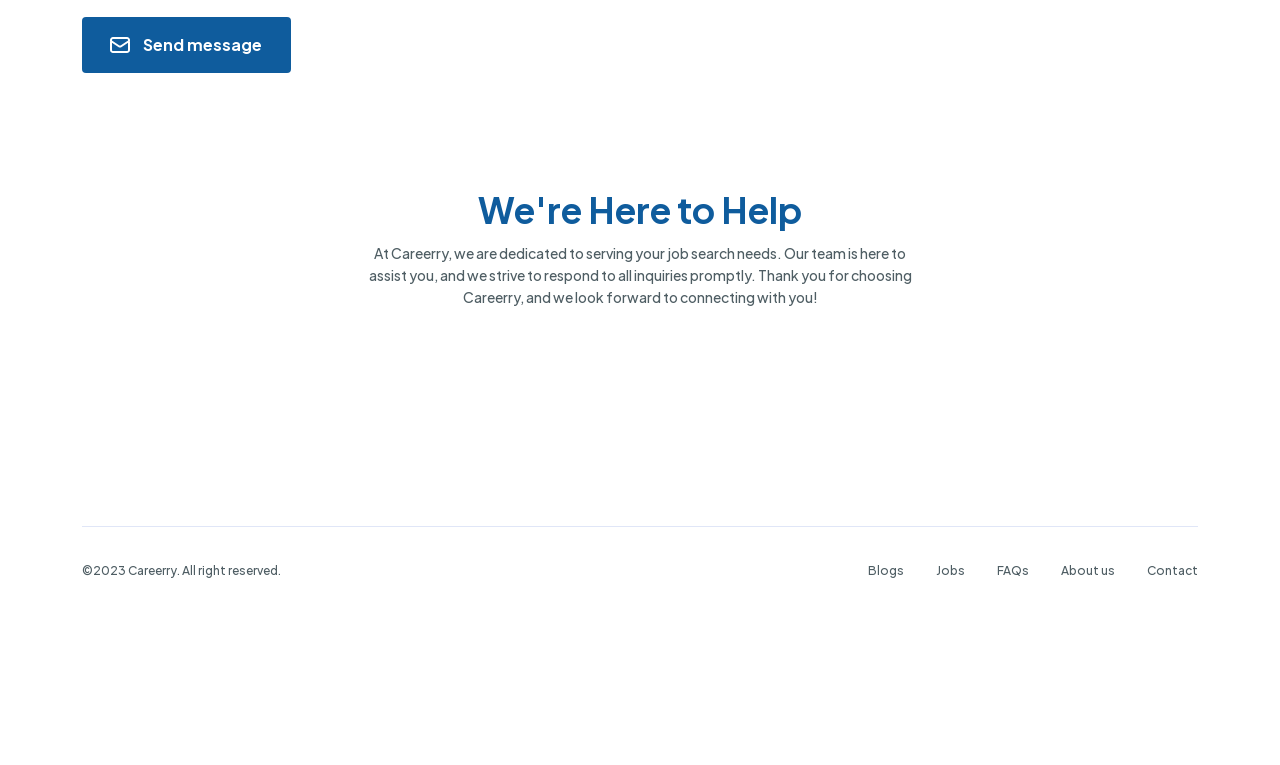What are the main sections of the Careerry website?
Look at the image and answer the question using a single word or phrase.

Blogs, Jobs, FAQs, About us, Contact